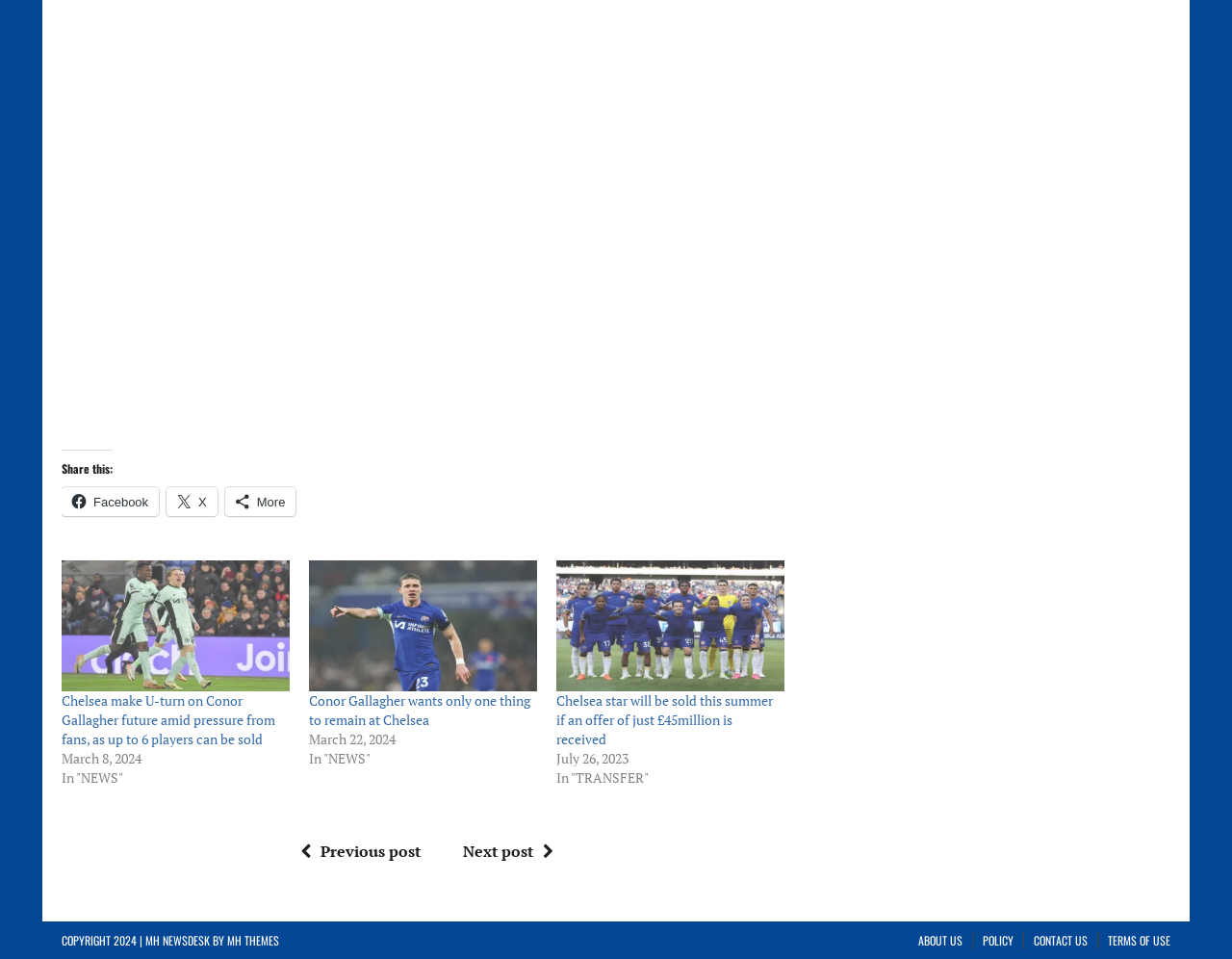How many links are there to share the webpage?
Please respond to the question with a detailed and well-explained answer.

There are three links to share the webpage: Facebook, X, and More. These links are located at the top of the webpage, indicating that they are for sharing purposes.